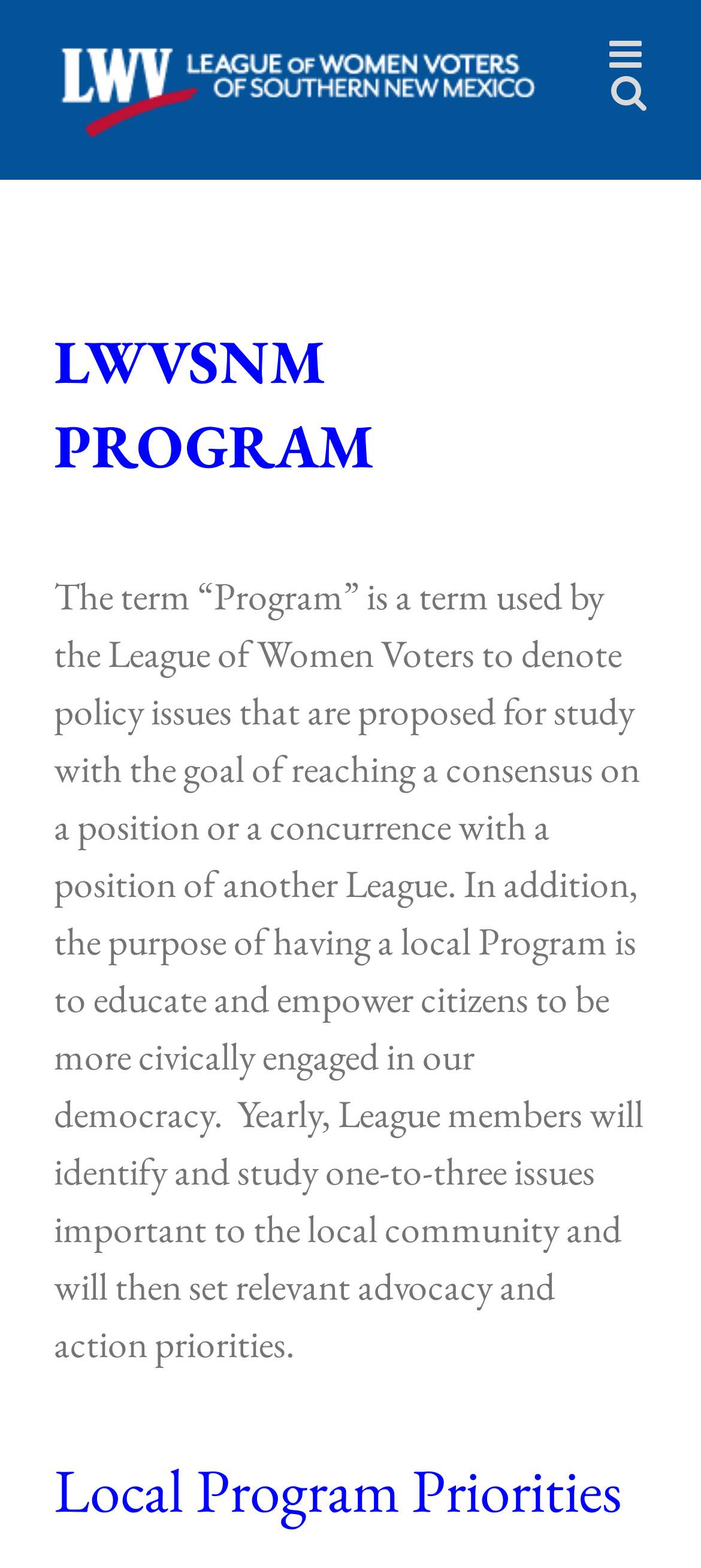How many issues are identified yearly? Observe the screenshot and provide a one-word or short phrase answer.

One-to-three